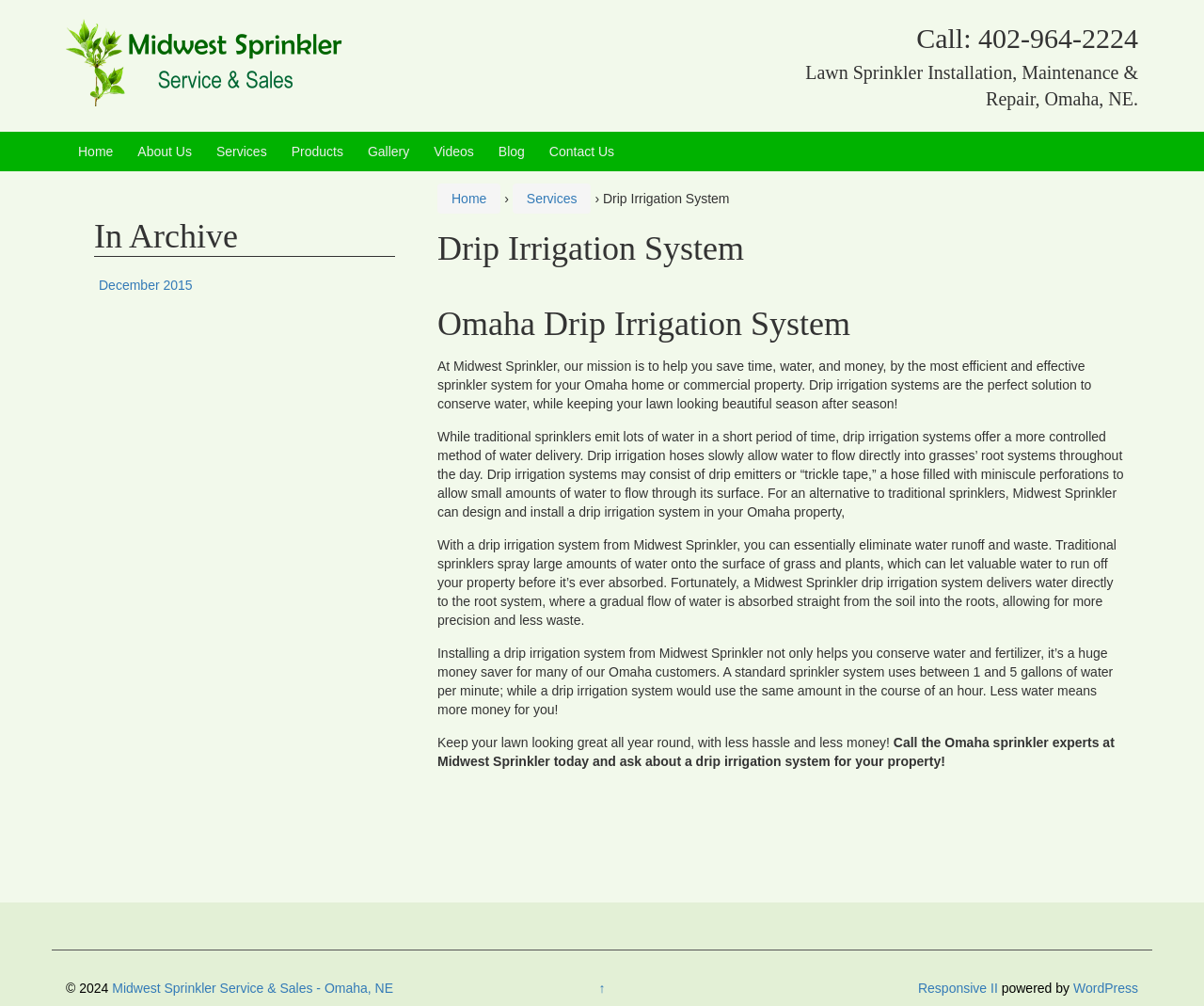Please identify the bounding box coordinates of the element on the webpage that should be clicked to follow this instruction: "Search for something". The bounding box coordinates should be given as four float numbers between 0 and 1, formatted as [left, top, right, bottom].

None